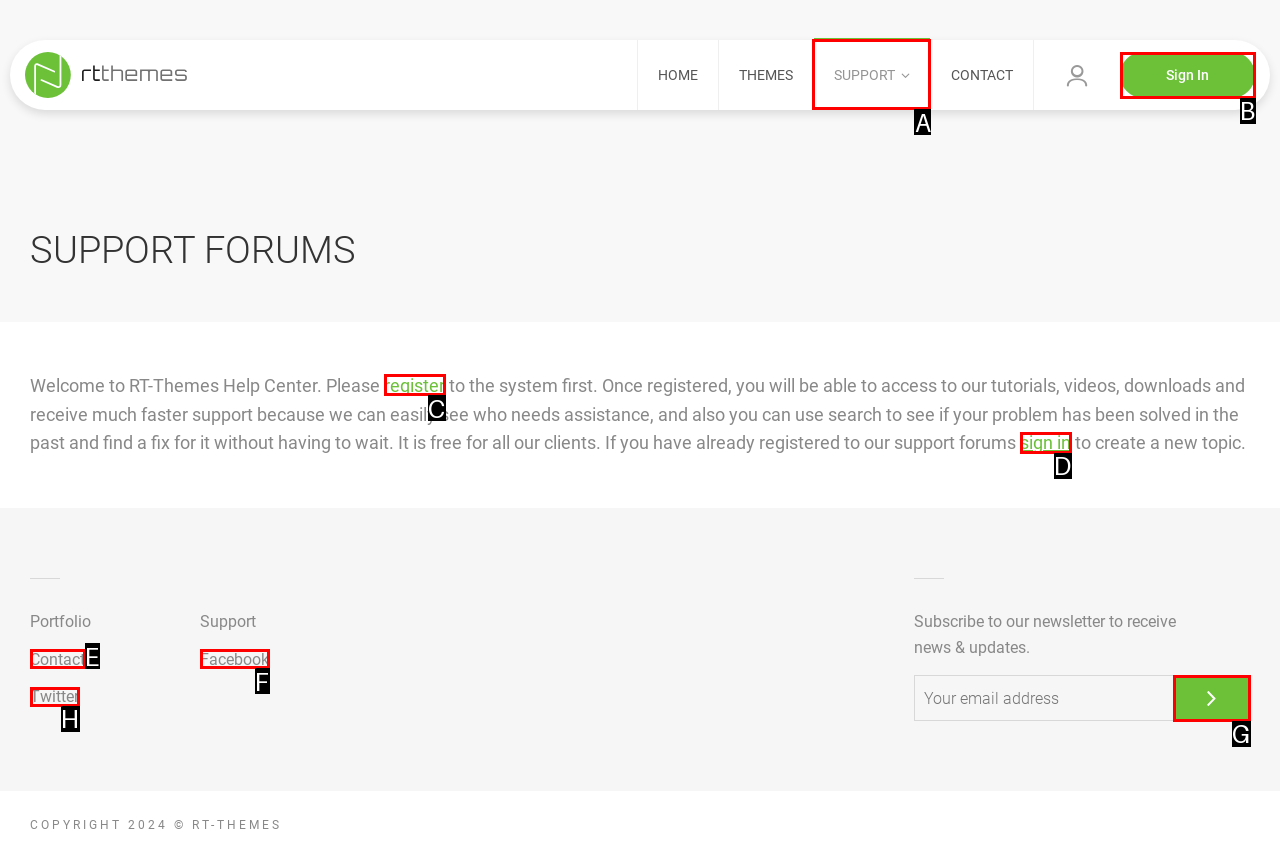Tell me which one HTML element I should click to complete the following task: Click on SUPPORT Answer with the option's letter from the given choices directly.

A